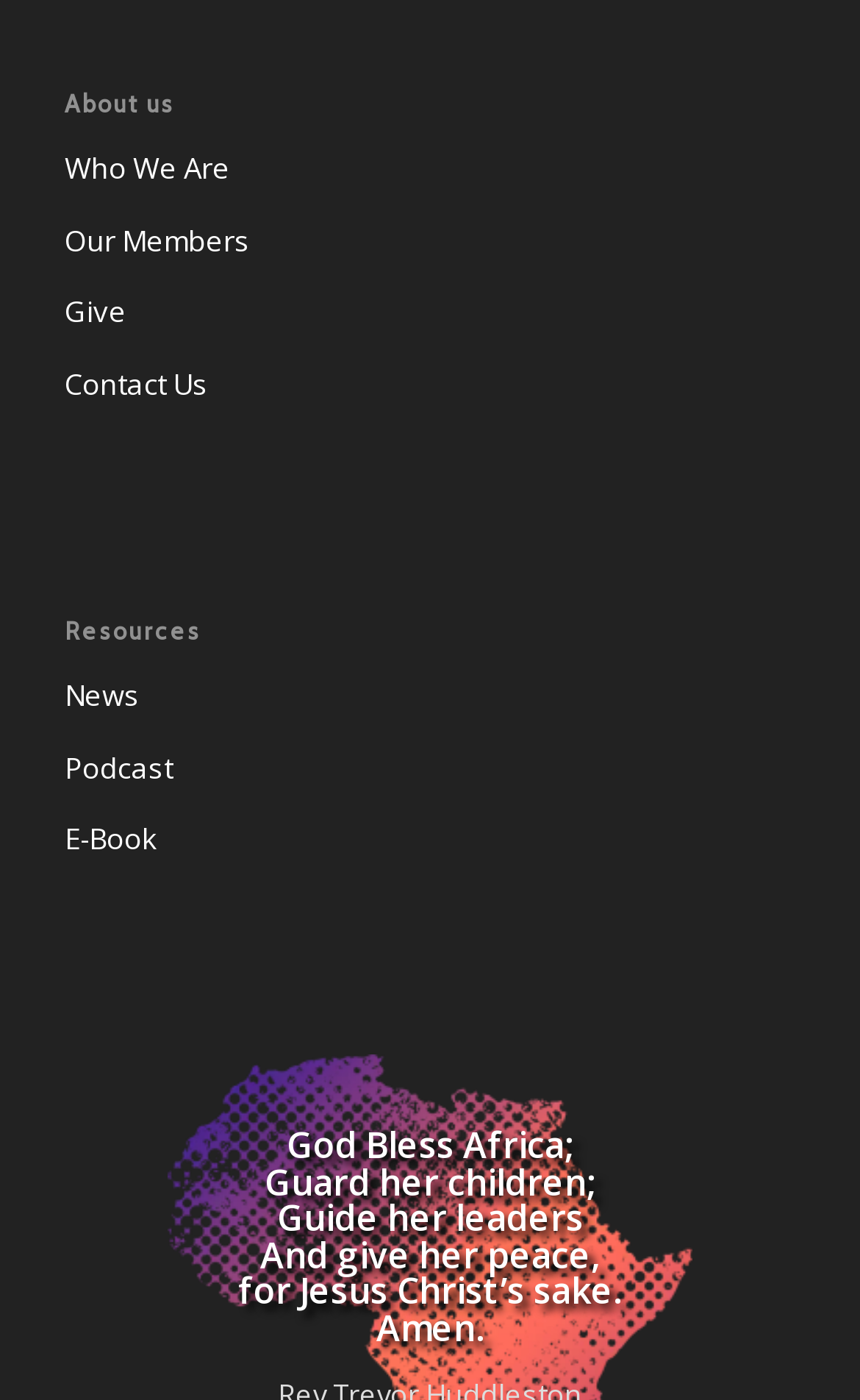Please provide a one-word or short phrase answer to the question:
What is the first link under 'About us'?

Who We Are